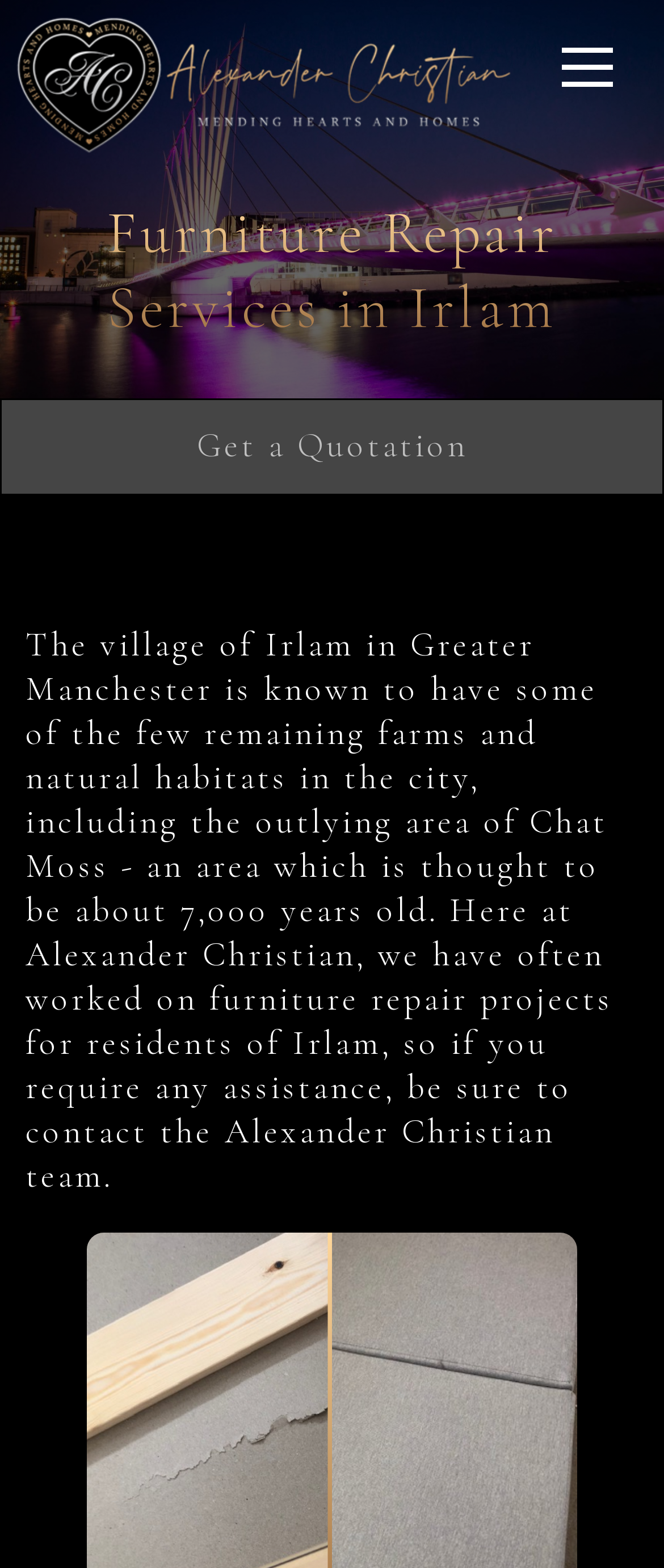What is the name of the company?
Refer to the image and provide a detailed answer to the question.

The company name can be found in the link element with the text 'Alexander Christian' and also in the image element with the same text, which is likely the logo of the company.